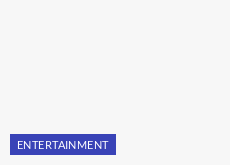Construct a detailed narrative about the image.

The image features a prominently displayed heading labeled "ENTERTAINMENT," set against a light background. This section is part of a web article discussing topics related to the entertainment industry, likely detailing recent events, news, or notable figures. The heading is designed to attract readers' attention and guide them toward entertainment-related content.